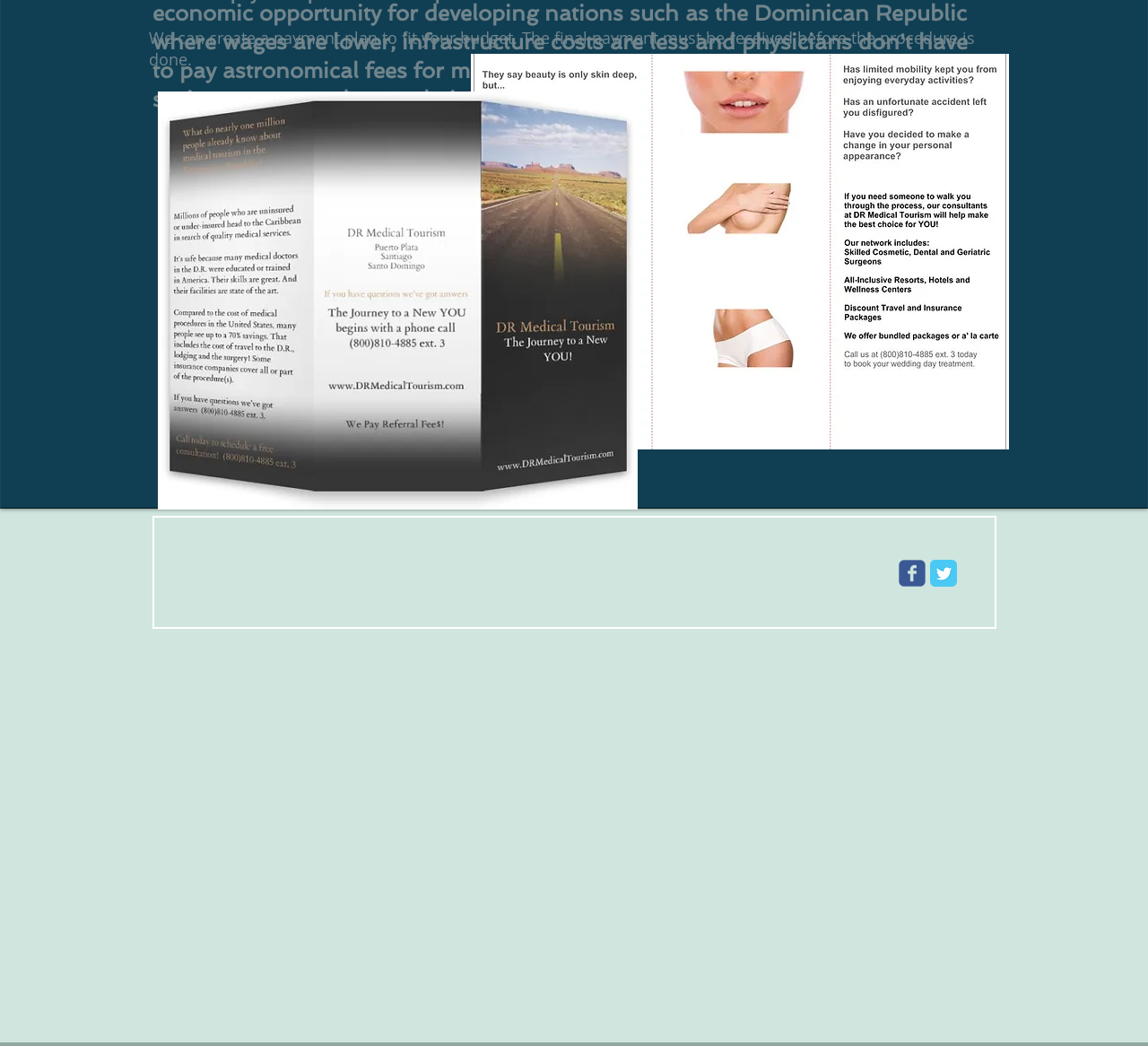What social media platforms are linked?
Refer to the image and provide a detailed answer to the question.

The social media platforms linked are Facebook and Twitter, as indicated by the links 'Wix Facebook page' and 'Twitter Classic' in the 'Social Bar' list element.